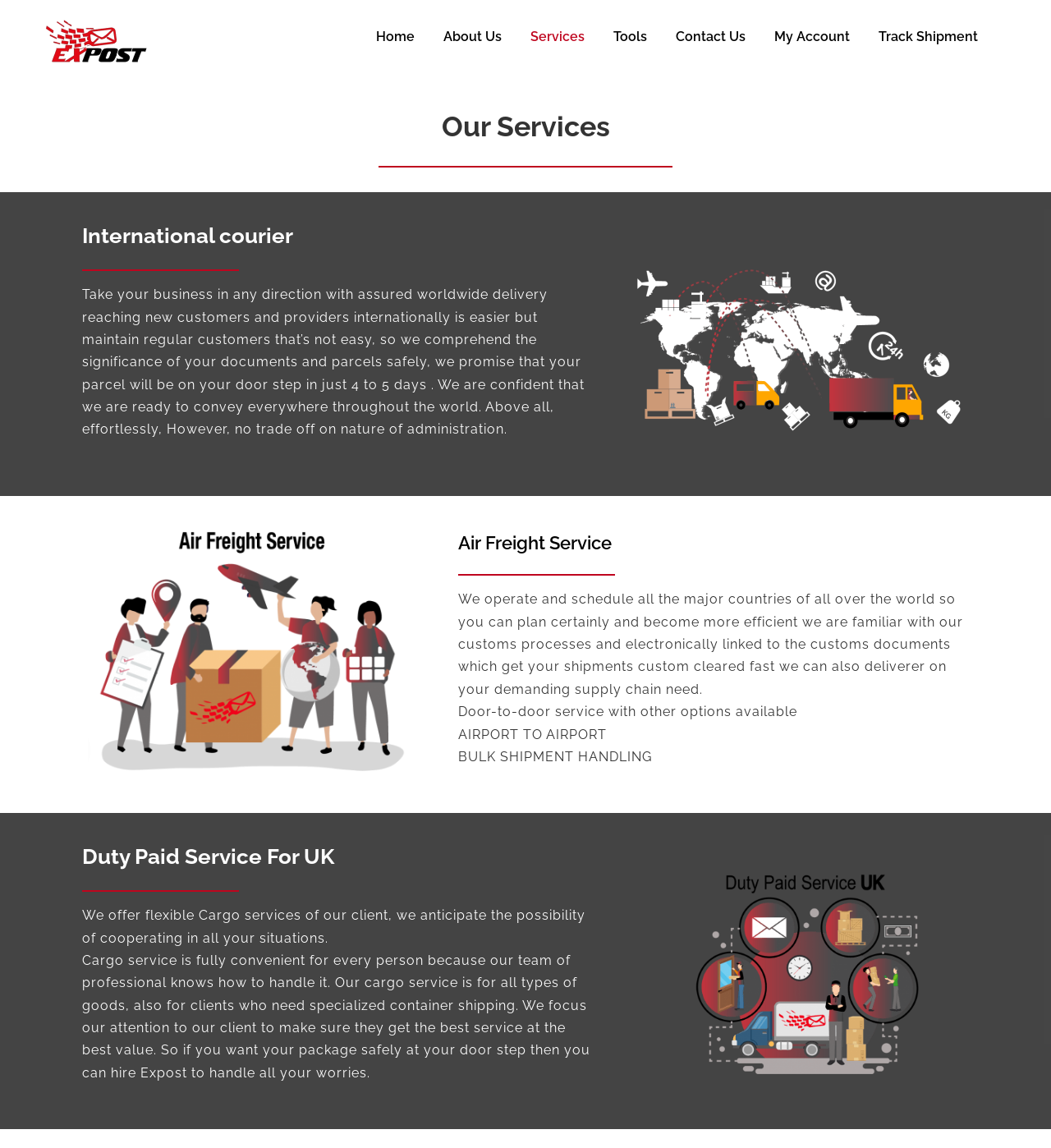What is the main service offered by the company?
Using the information from the image, answer the question thoroughly.

The main service offered by the company can be inferred from the heading 'International courier' on the webpage. This heading is prominently displayed on the webpage, indicating that international courier service is the primary service offered by the company.